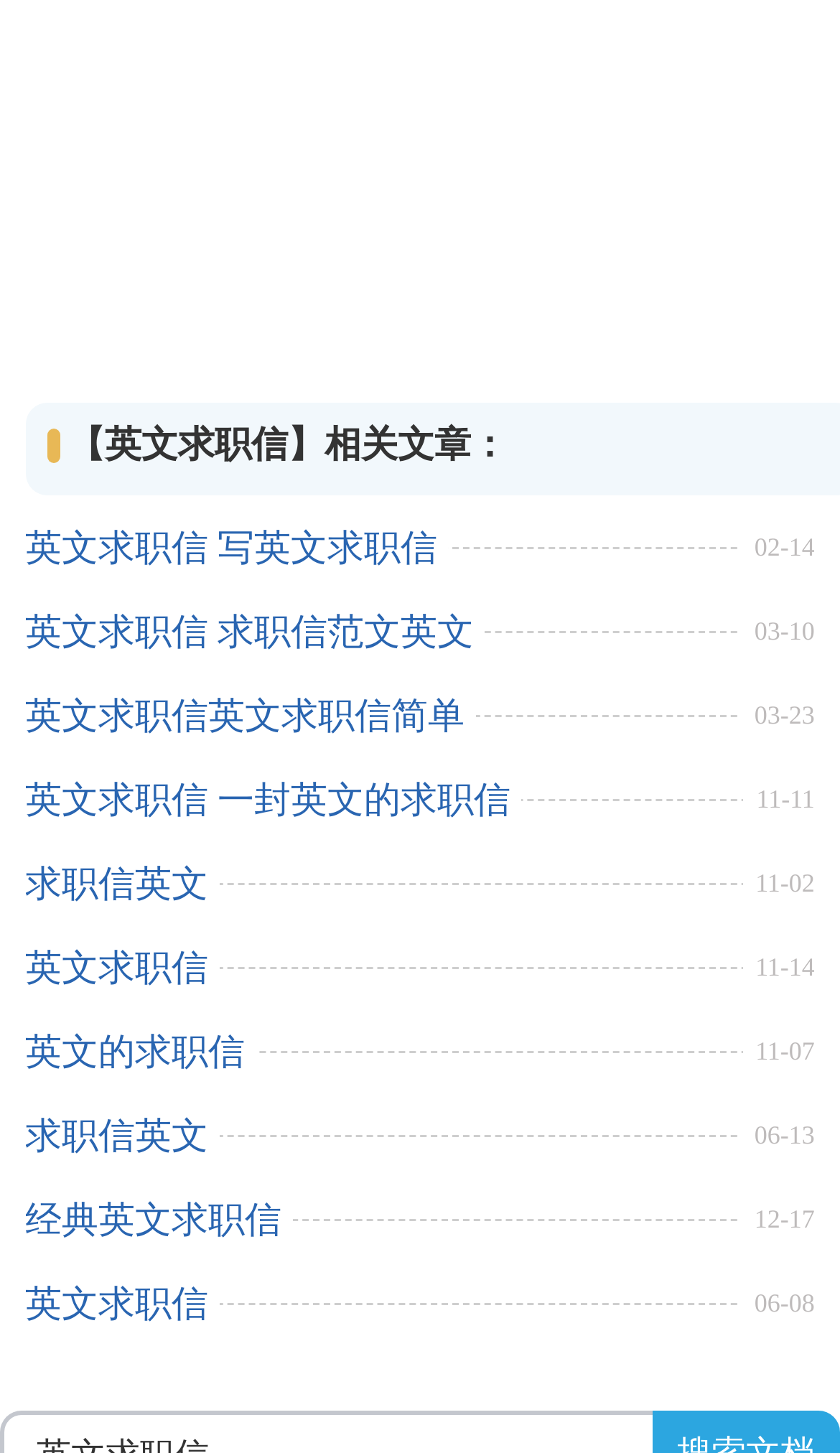Please answer the following question using a single word or phrase: 
What is the date of the first article?

02-14